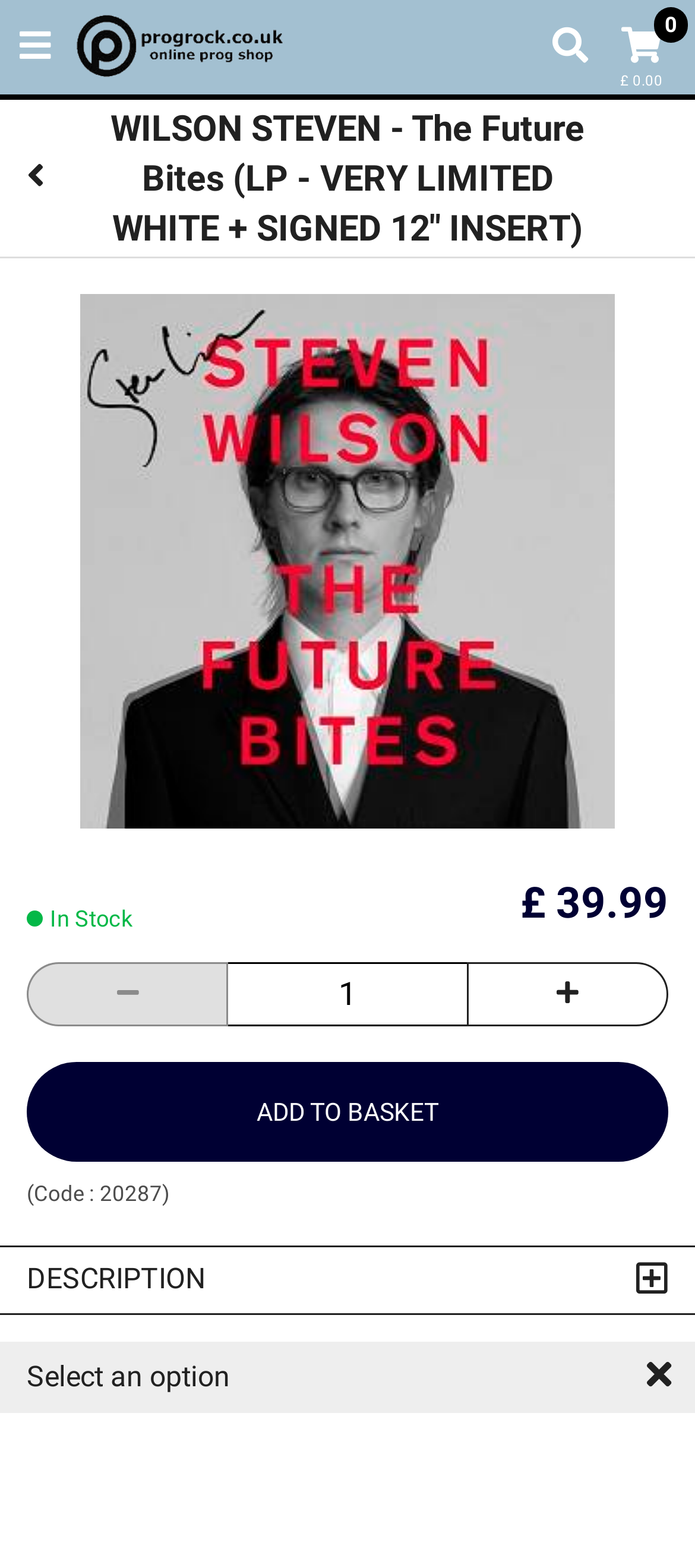What is the function of the minus button?
Examine the webpage screenshot and provide an in-depth answer to the question.

I inferred the function of the minus button by analyzing its position and relationship with the quantity textbox and the plus button, which suggests that it is used to decrease the quantity of the album.